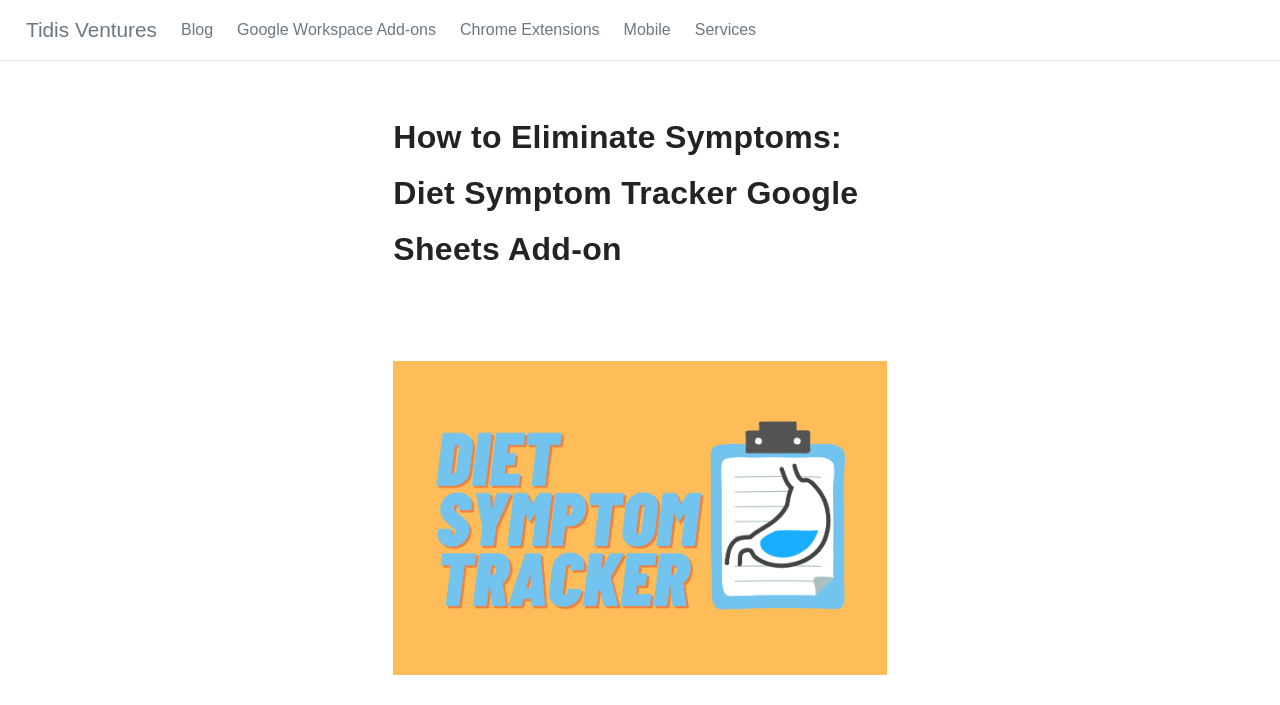Respond to the question with just a single word or phrase: 
How many links are present in the top navigation bar?

6